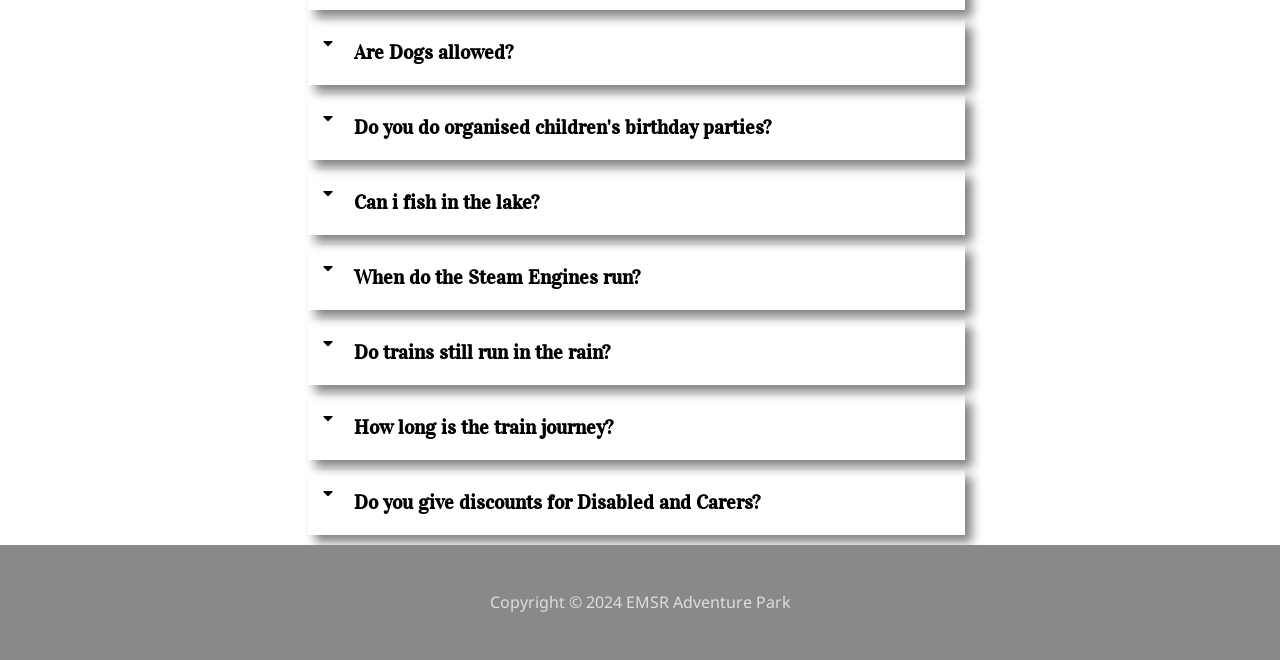Based on the description "Are Dogs allowed?", find the bounding box of the specified UI element.

[0.241, 0.031, 0.754, 0.129]